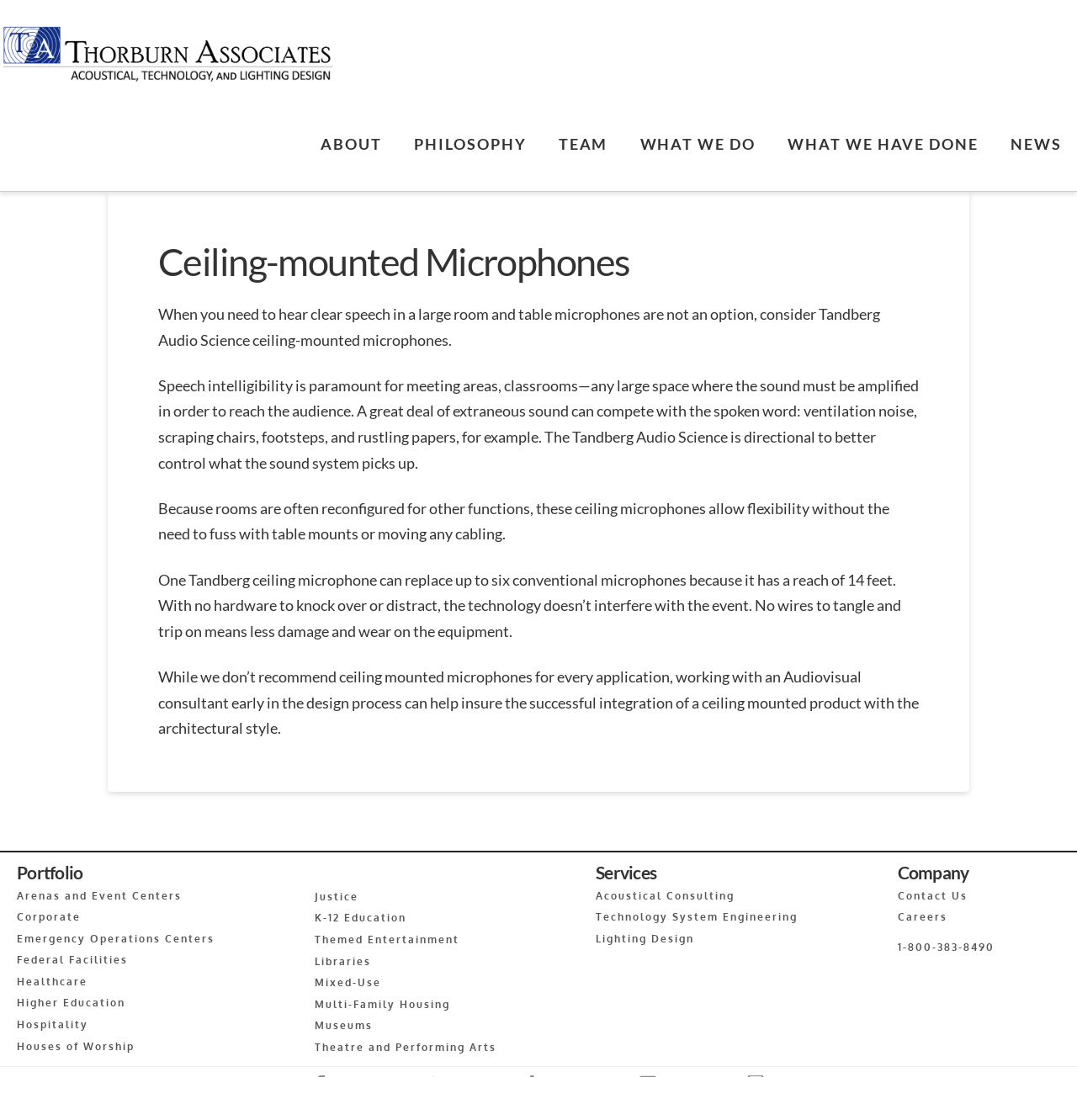Determine the bounding box coordinates of the section I need to click to execute the following instruction: "Learn about Acoustical Consulting". Provide the coordinates as four float numbers between 0 and 1, i.e., [left, top, right, bottom].

[0.538, 0.79, 0.818, 0.809]